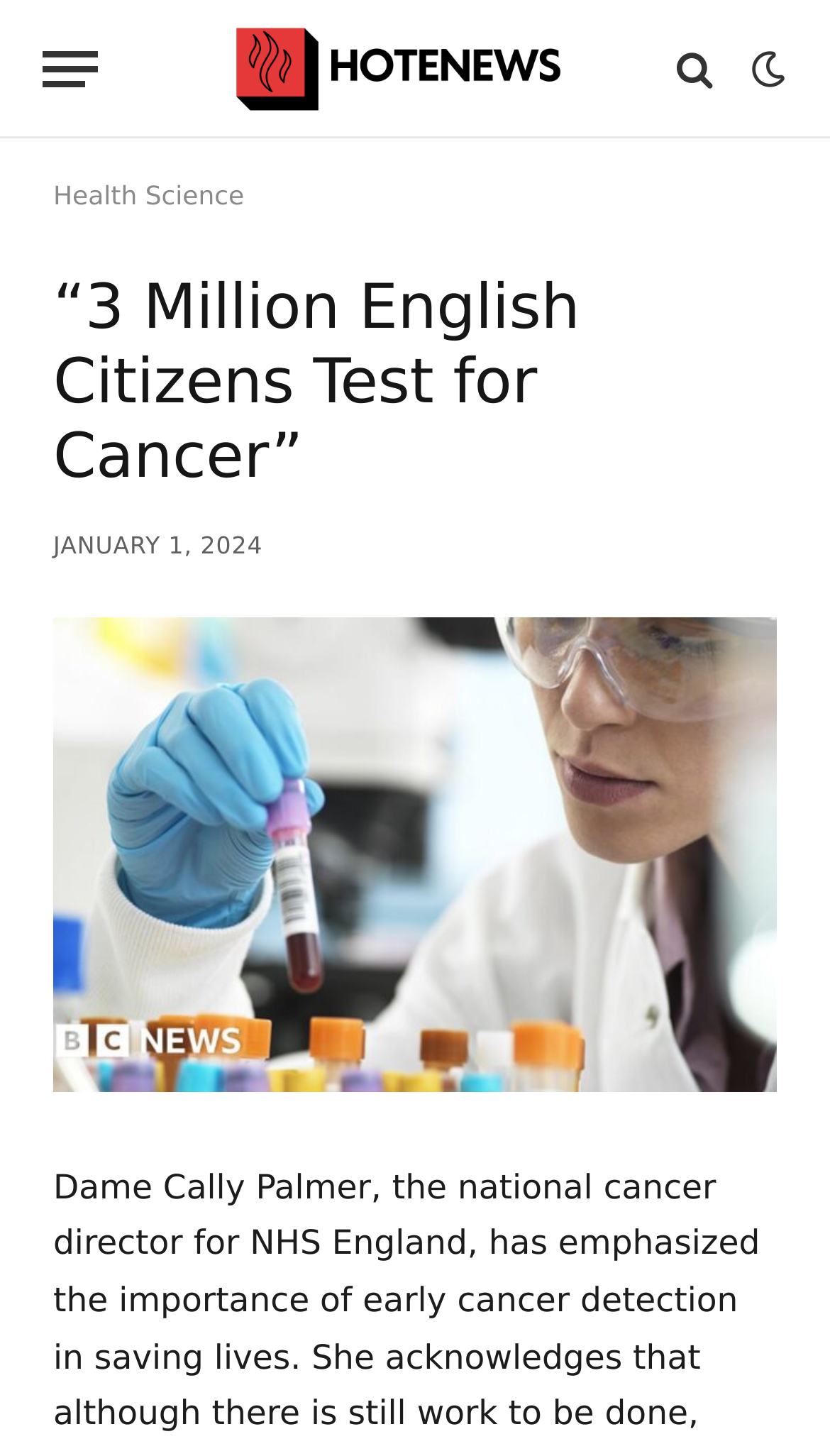Give the bounding box coordinates for the element described as: "title="Search"".

[0.805, 0.015, 0.869, 0.08]